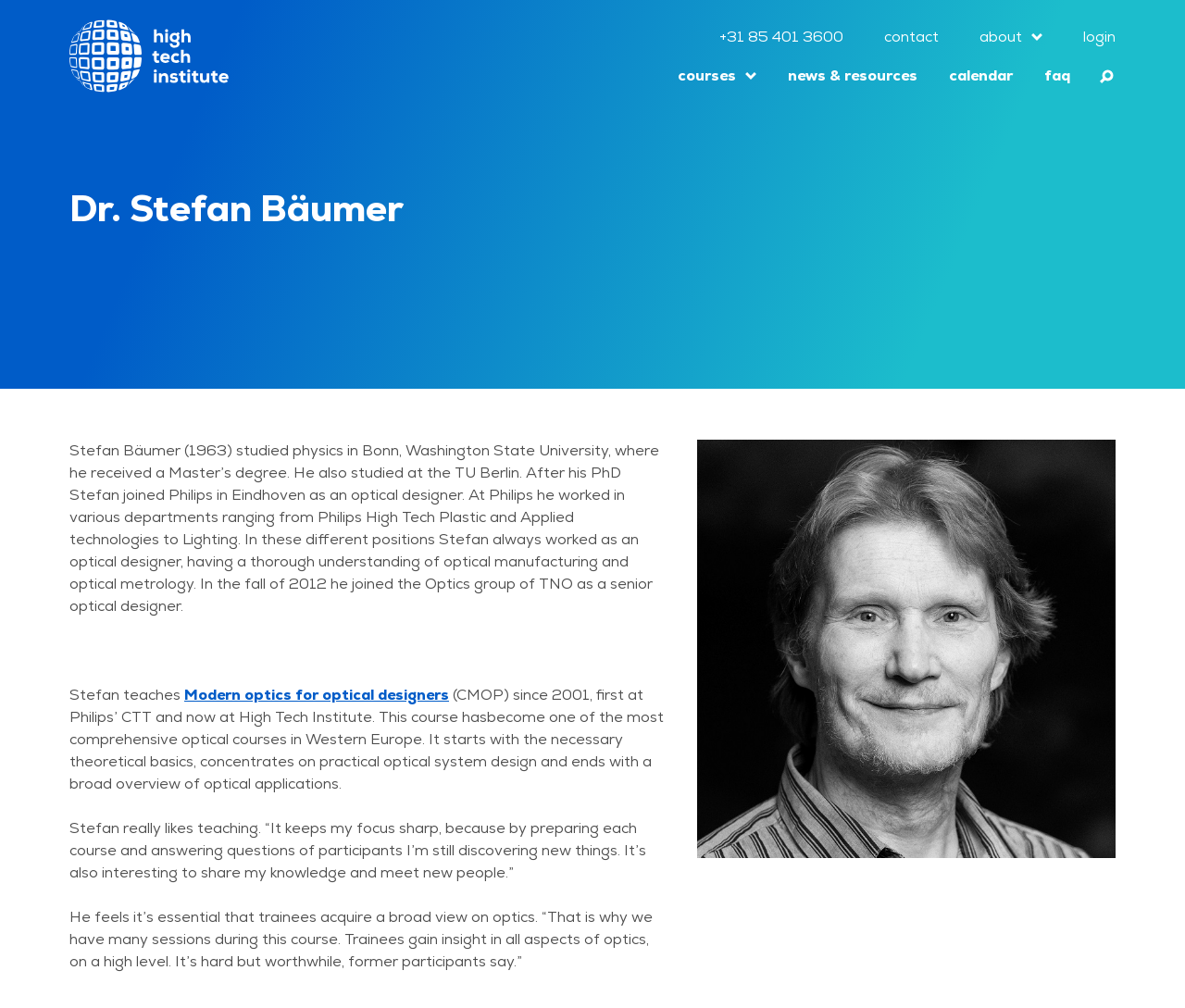Please find the bounding box coordinates of the element that must be clicked to perform the given instruction: "Search for something". The coordinates should be four float numbers from 0 to 1, i.e., [left, top, right, bottom].

None